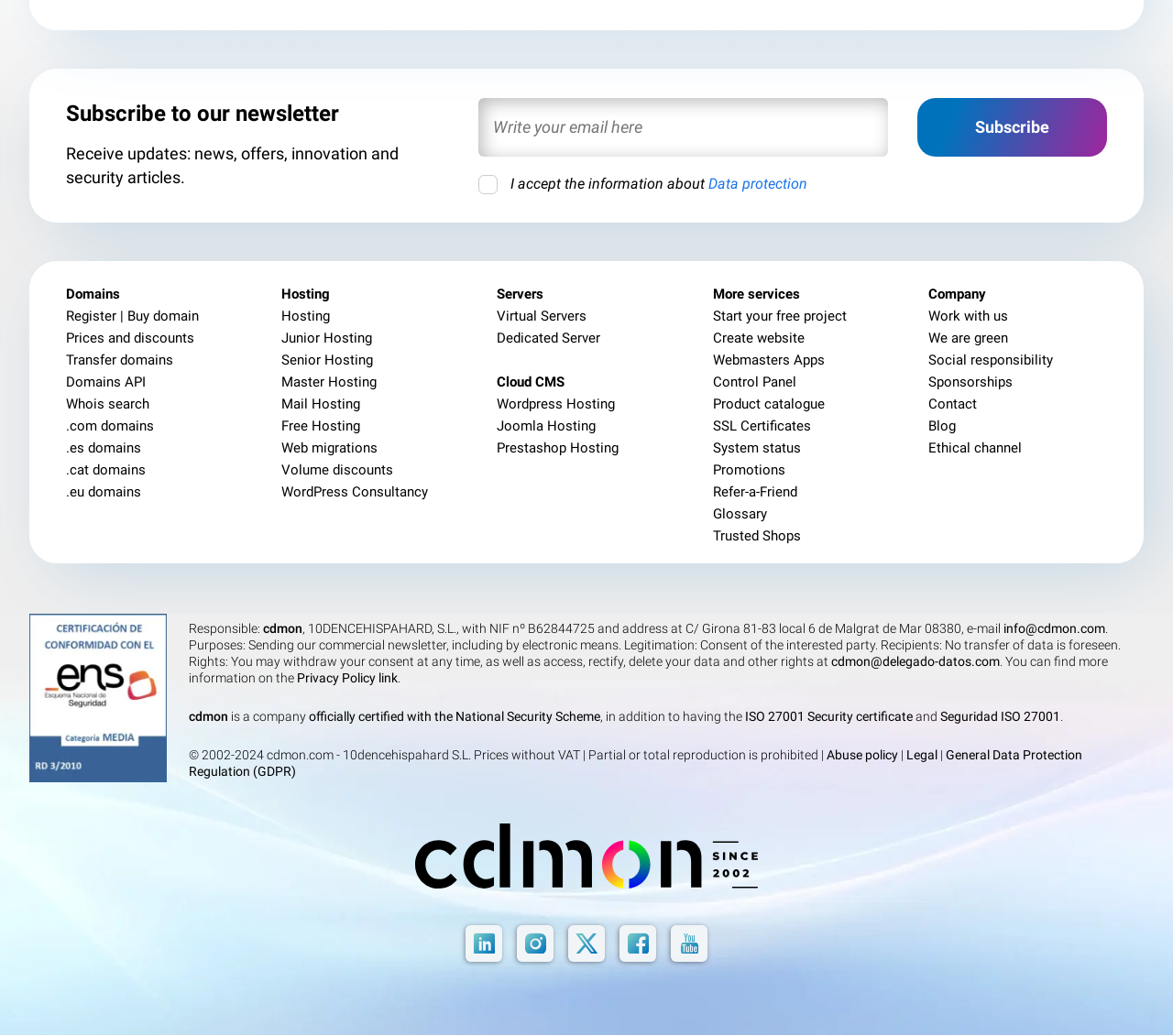Locate the bounding box of the UI element with the following description: "Register | Buy domain".

[0.056, 0.297, 0.17, 0.313]